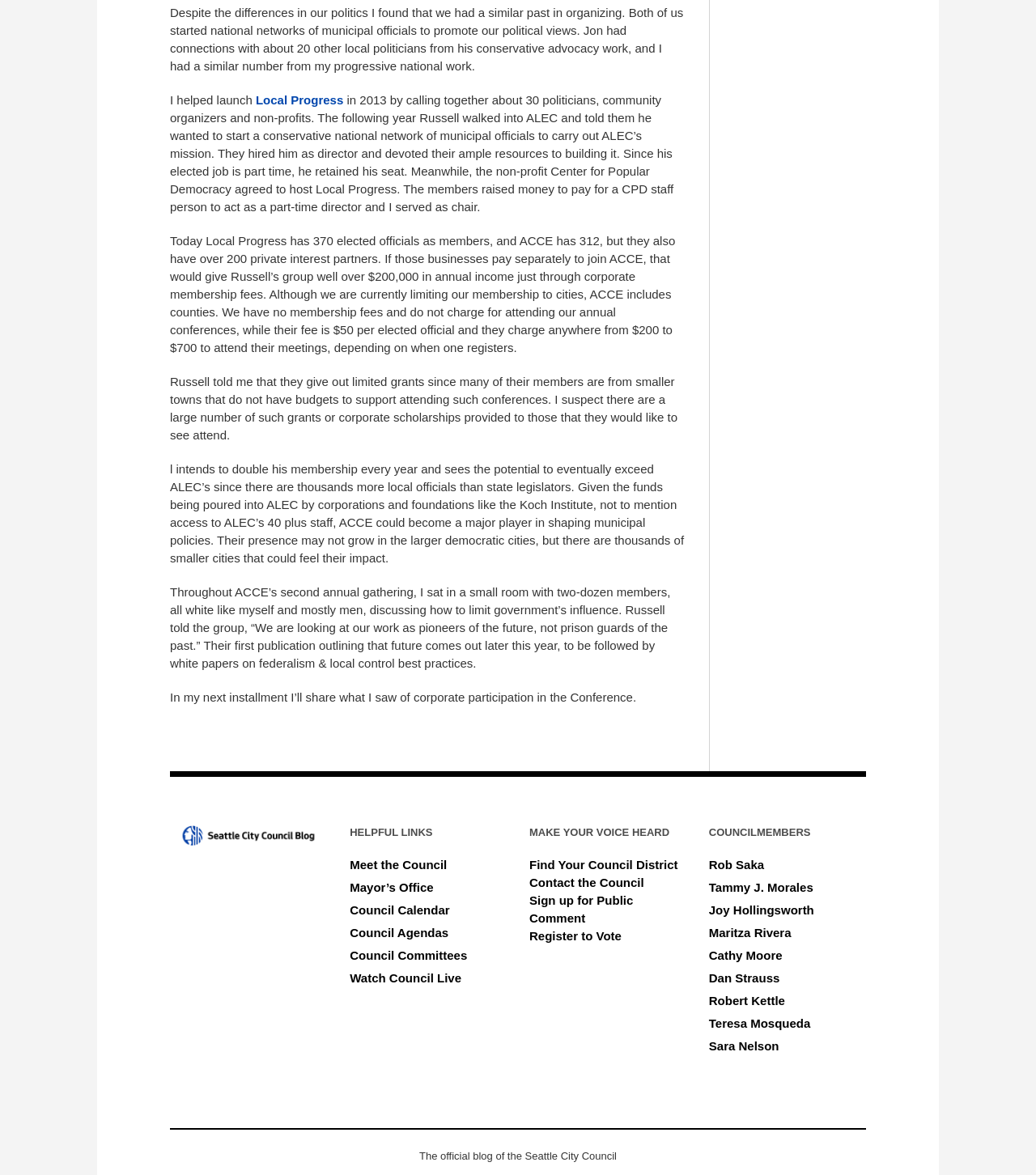Using the details from the image, please elaborate on the following question: What is the name of the organization mentioned in the article?

The article mentions 'I helped launch Local Progress in 2013...' which indicates that Local Progress is an organization.